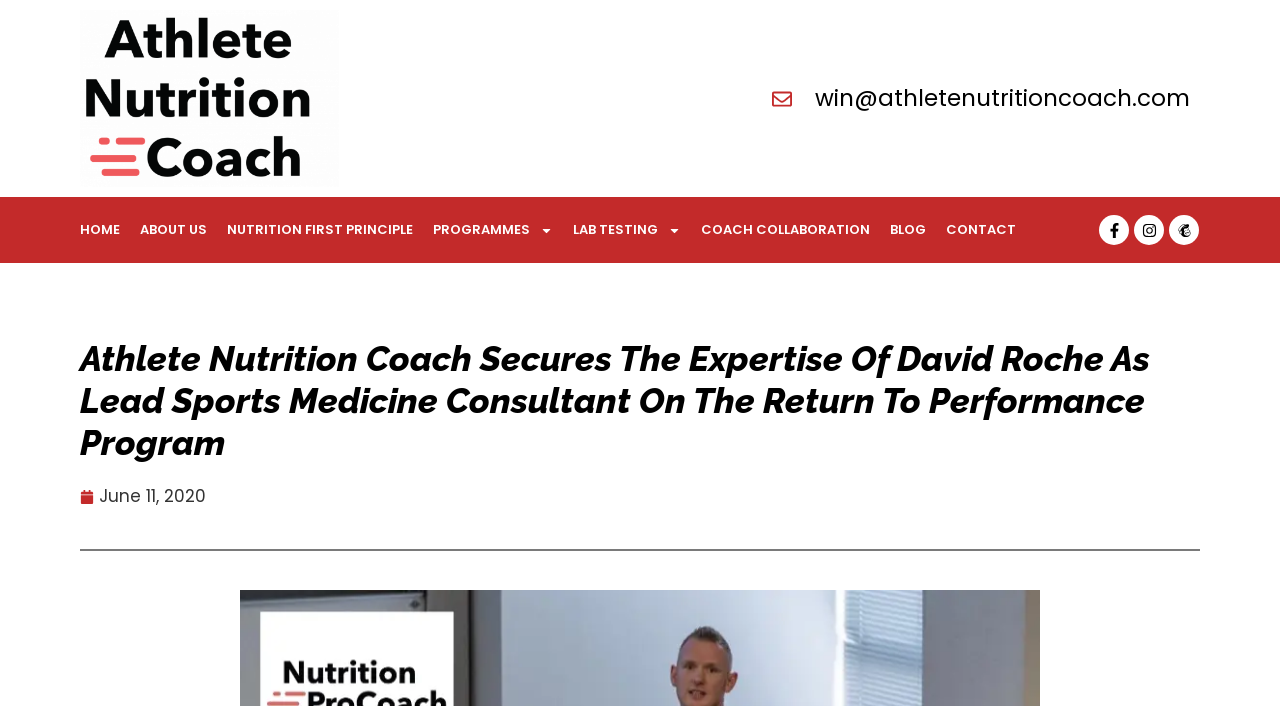Refer to the screenshot and give an in-depth answer to this question: Is there a contact link on the webpage?

I found the contact link by looking at the link elements on the webpage, and I saw that one of them is labeled 'CONTACT'.